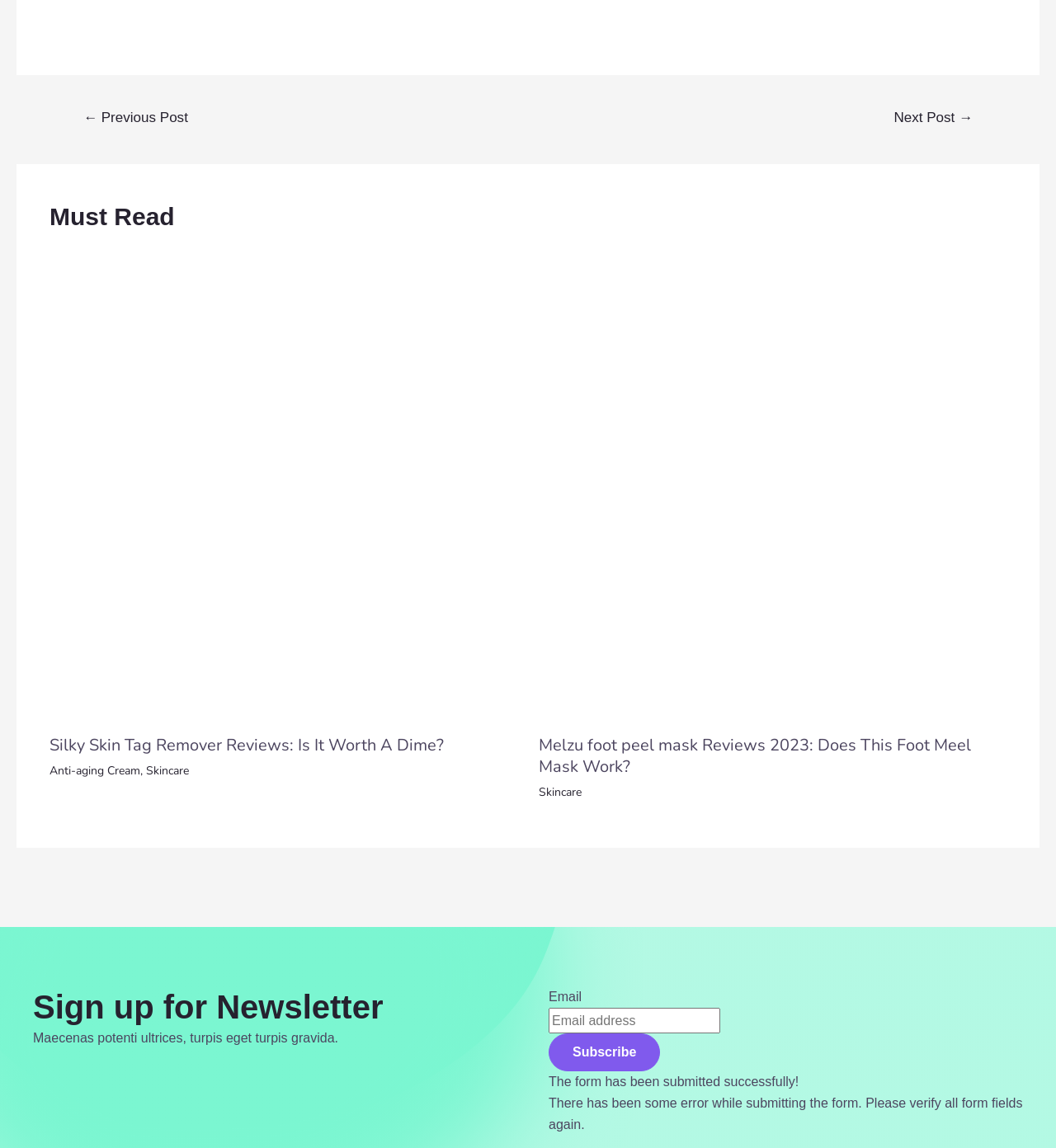Identify the bounding box coordinates of the HTML element based on this description: "Anti-aging Cream".

[0.047, 0.751, 0.133, 0.765]